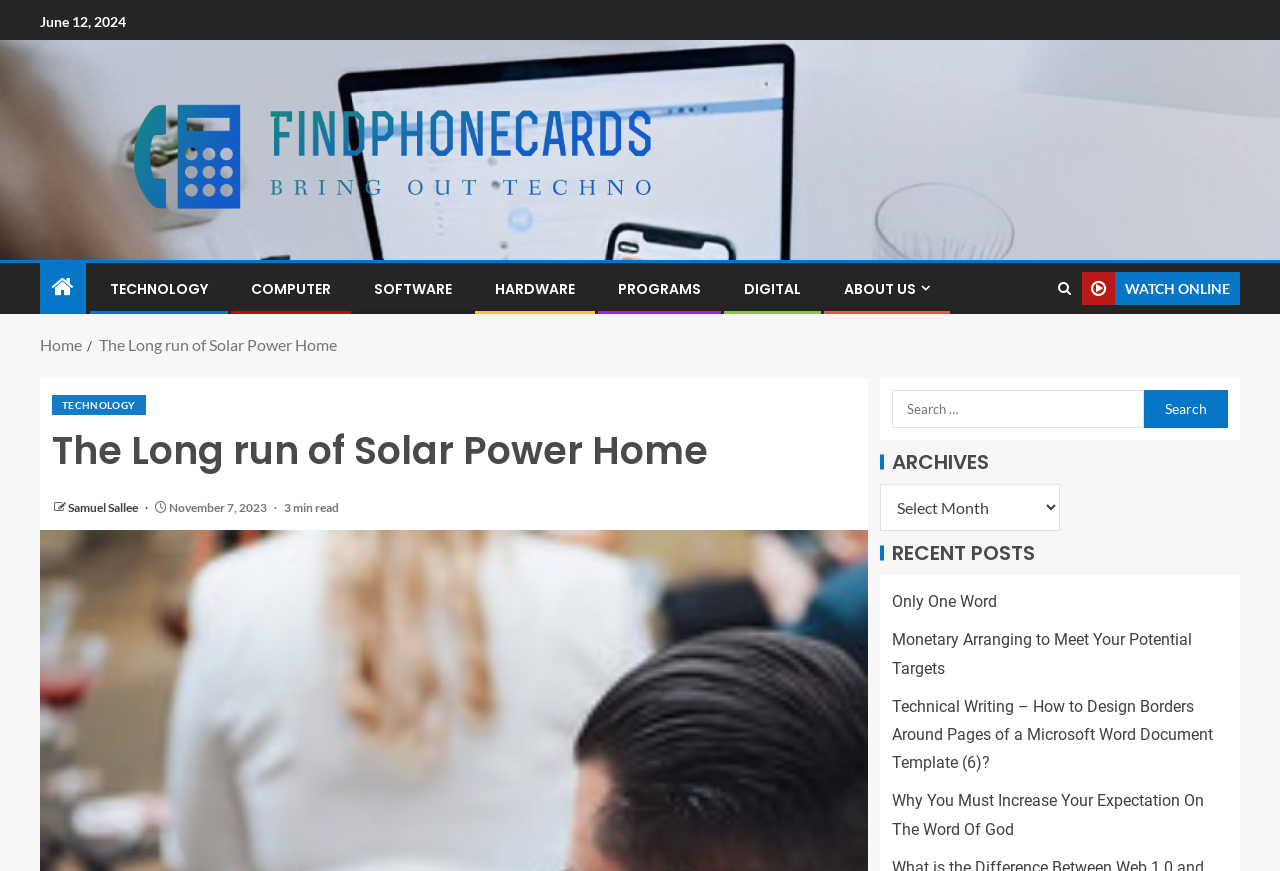Please identify the bounding box coordinates of the element I should click to complete this instruction: 'Go to the 'TECHNOLOGY' page'. The coordinates should be given as four float numbers between 0 and 1, like this: [left, top, right, bottom].

[0.086, 0.32, 0.162, 0.343]